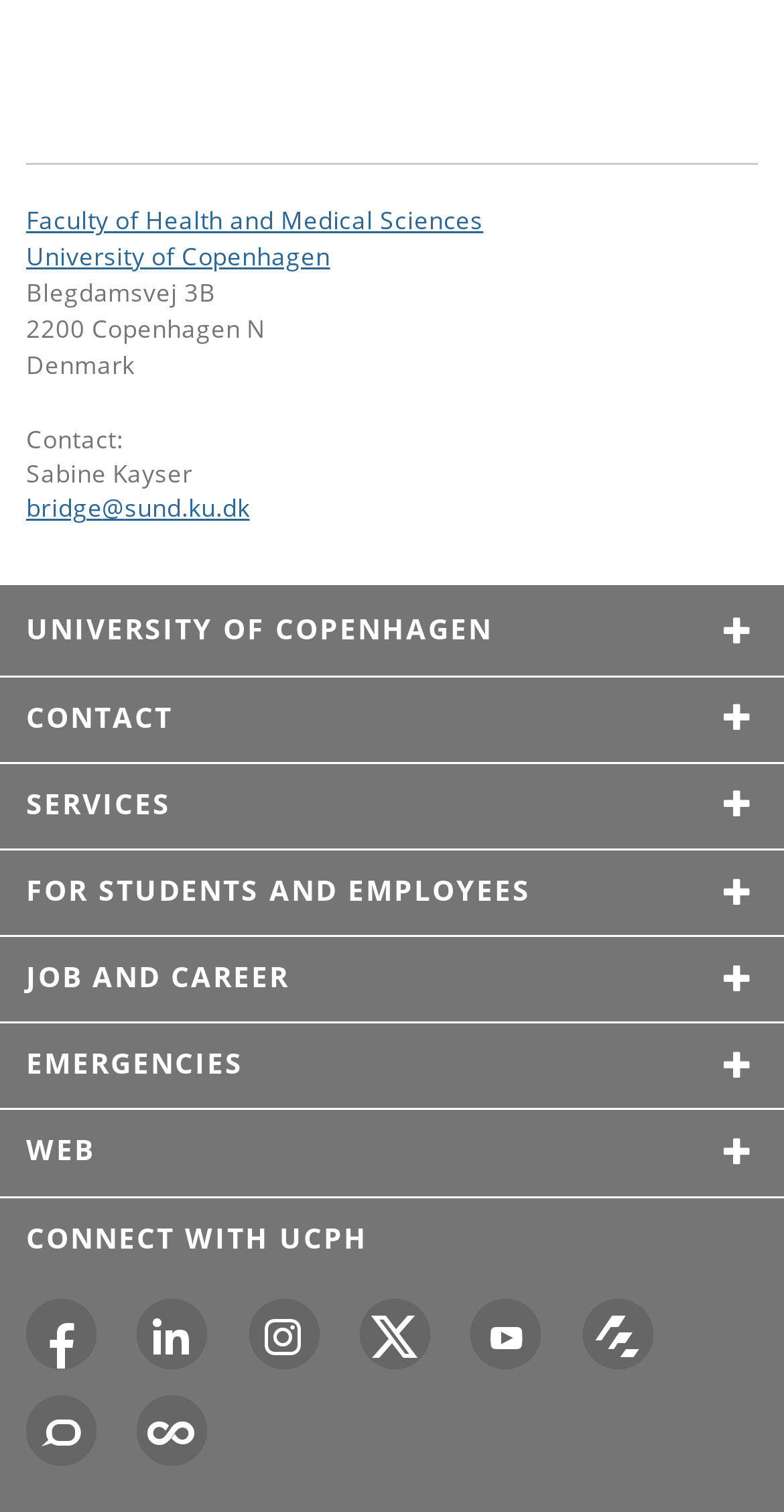Predict the bounding box coordinates of the area that should be clicked to accomplish the following instruction: "Go to the University of Copenhagen frontpage". The bounding box coordinates should consist of four float numbers between 0 and 1, i.e., [left, top, right, bottom].

[0.033, 0.158, 0.421, 0.18]